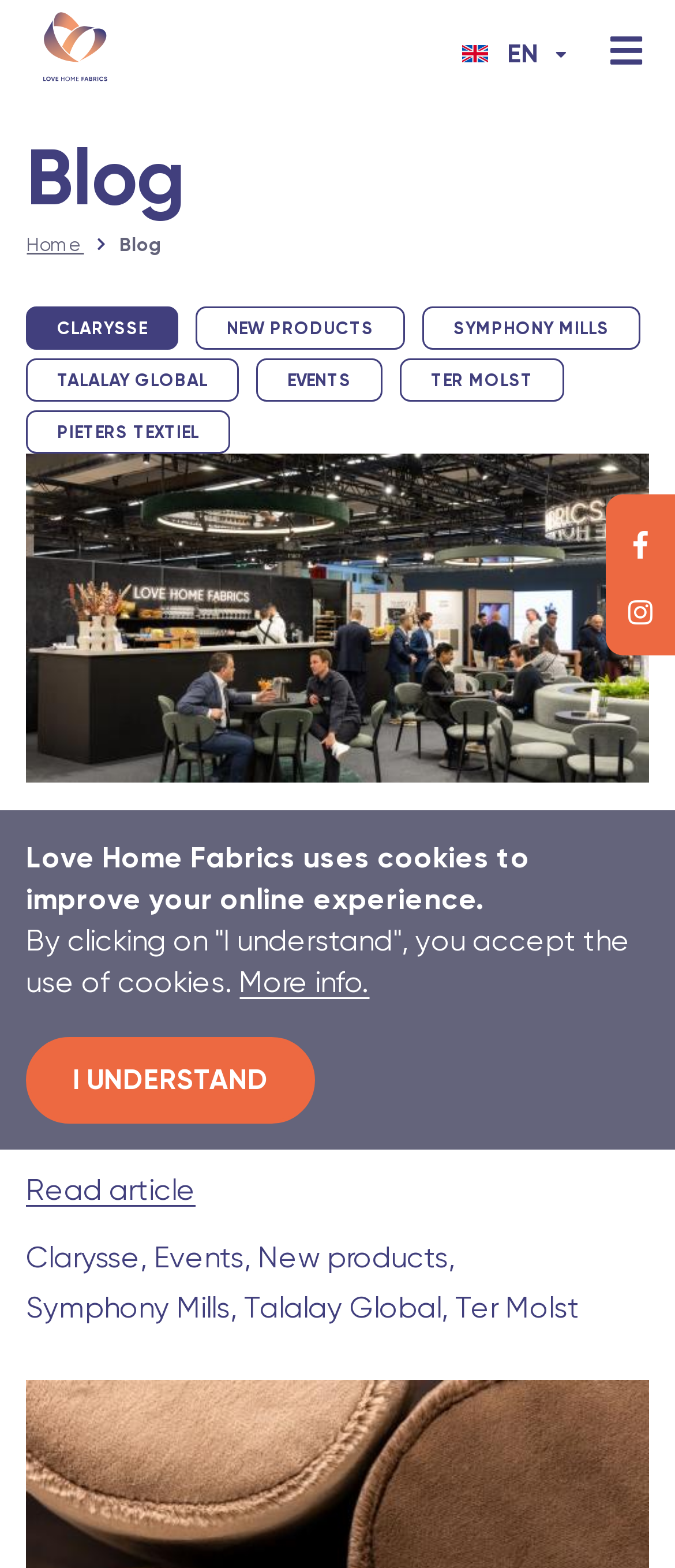What is the title of the latest article?
Refer to the image and give a detailed answer to the question.

The title of the latest article can be found in the main content section of the webpage. It is a heading that says 'That was Heimtextil 2024!' and is followed by a brief description of the article.